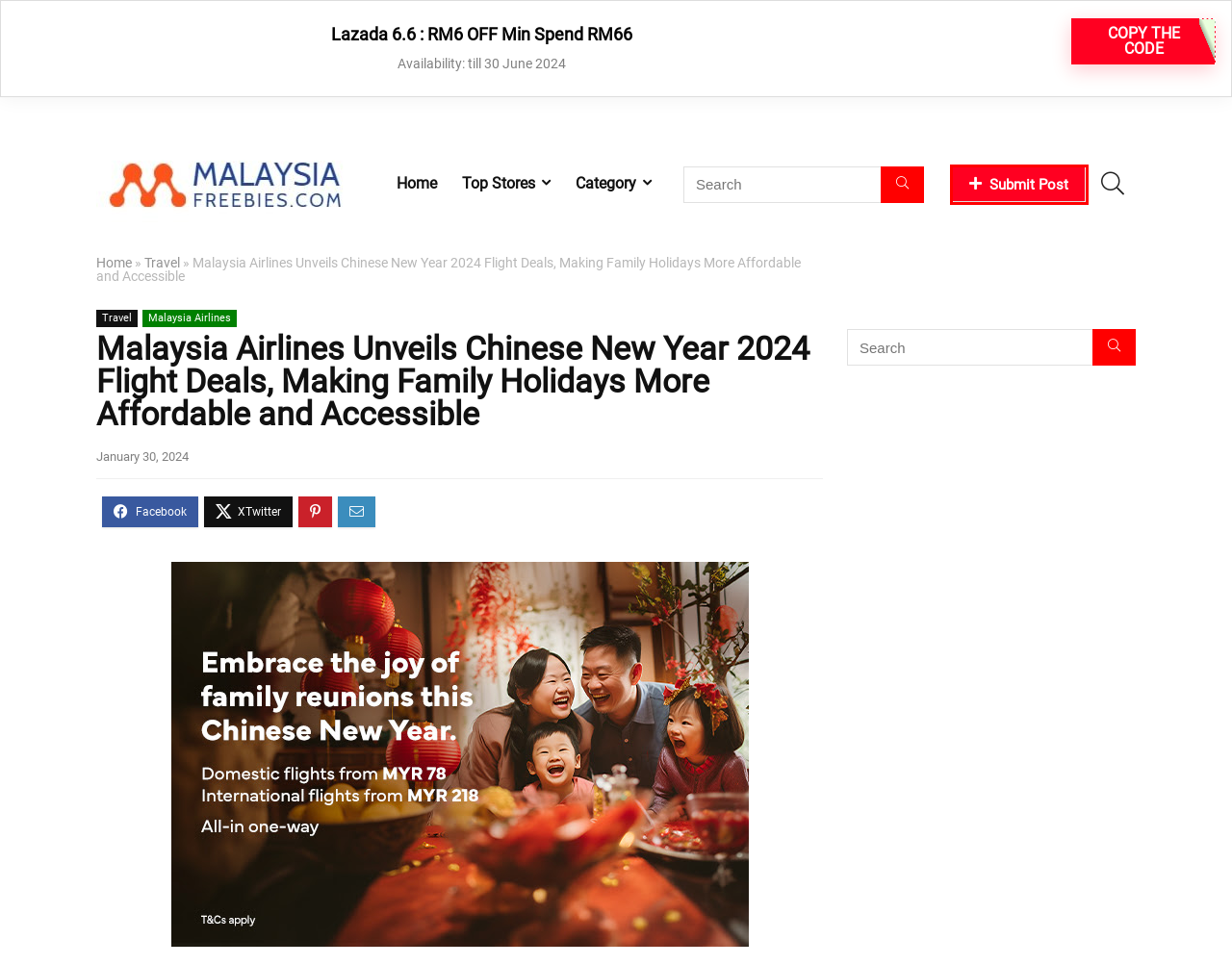Examine the screenshot of a webpage with a red rectangle bounding box. Select the most accurate webpage description that matches the new webpage after clicking the element within the bounding box. Here are the candidates:
A. Fashion Promotion & Promo Code for June 2024
B. Submit Post
C. Malaysia Freebies : Sale Promotion & Voucher Code June 2024
D. Second Night Hotel Stay at ONLY RM9 with AirAsia Hotels - Don’t Miss This Crazy Deal!
E. Online Flight Booking Made Easy with Malaysia Airlines
F. Travel Promotion & Promo Code for June 2024
G. Exclusive Hotel Discounts for Rail Rewards Members on Trip.com – Save 5% with KTMBTRIP Promo Code
H. Malaysia Airlines Promotion June 2024

B